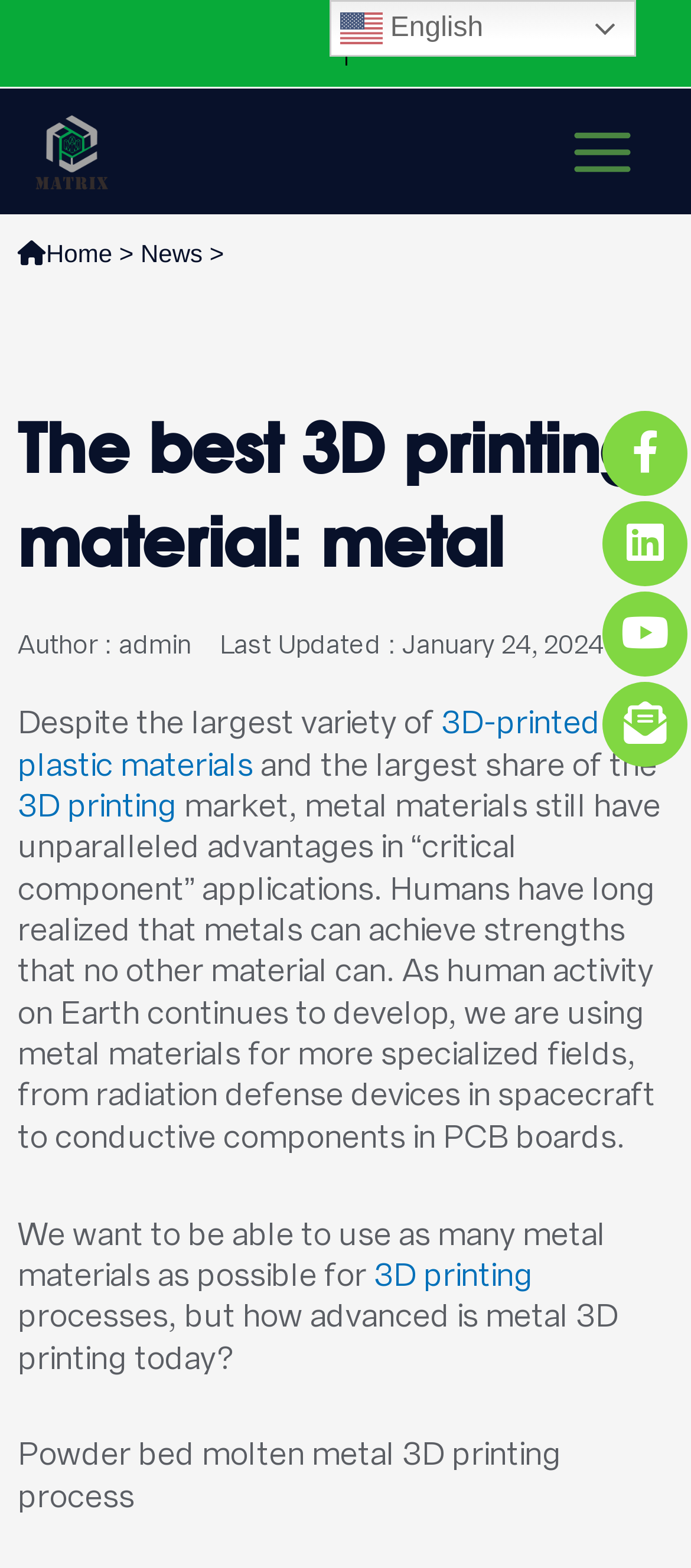Please identify the coordinates of the bounding box for the clickable region that will accomplish this instruction: "Open the Main Menu".

[0.795, 0.063, 0.949, 0.131]